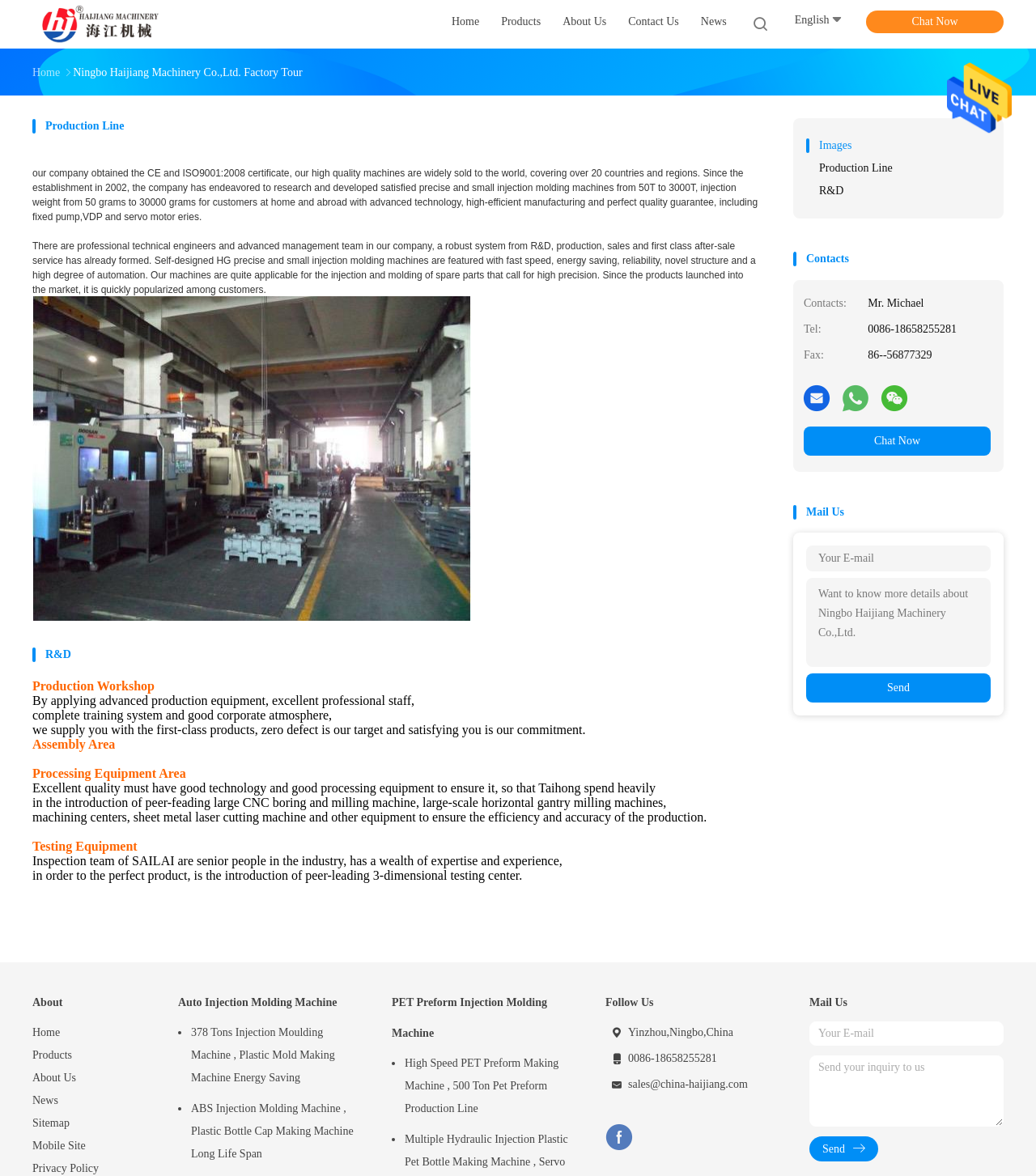Identify the bounding box coordinates of the region I need to click to complete this instruction: "Enter your email".

[0.778, 0.464, 0.956, 0.486]